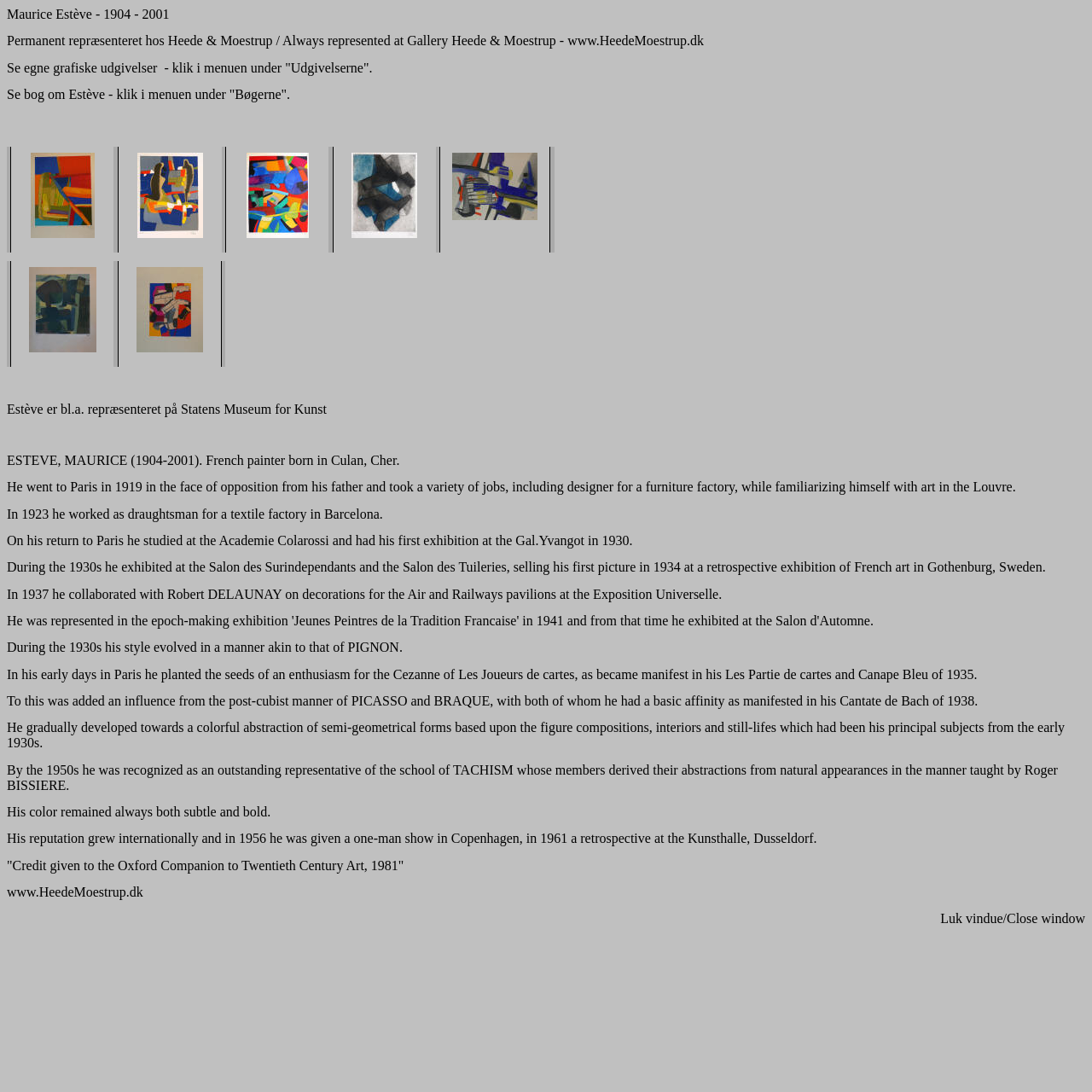Where was Maurice Estève born?
Please answer using one word or phrase, based on the screenshot.

Culan, Cher